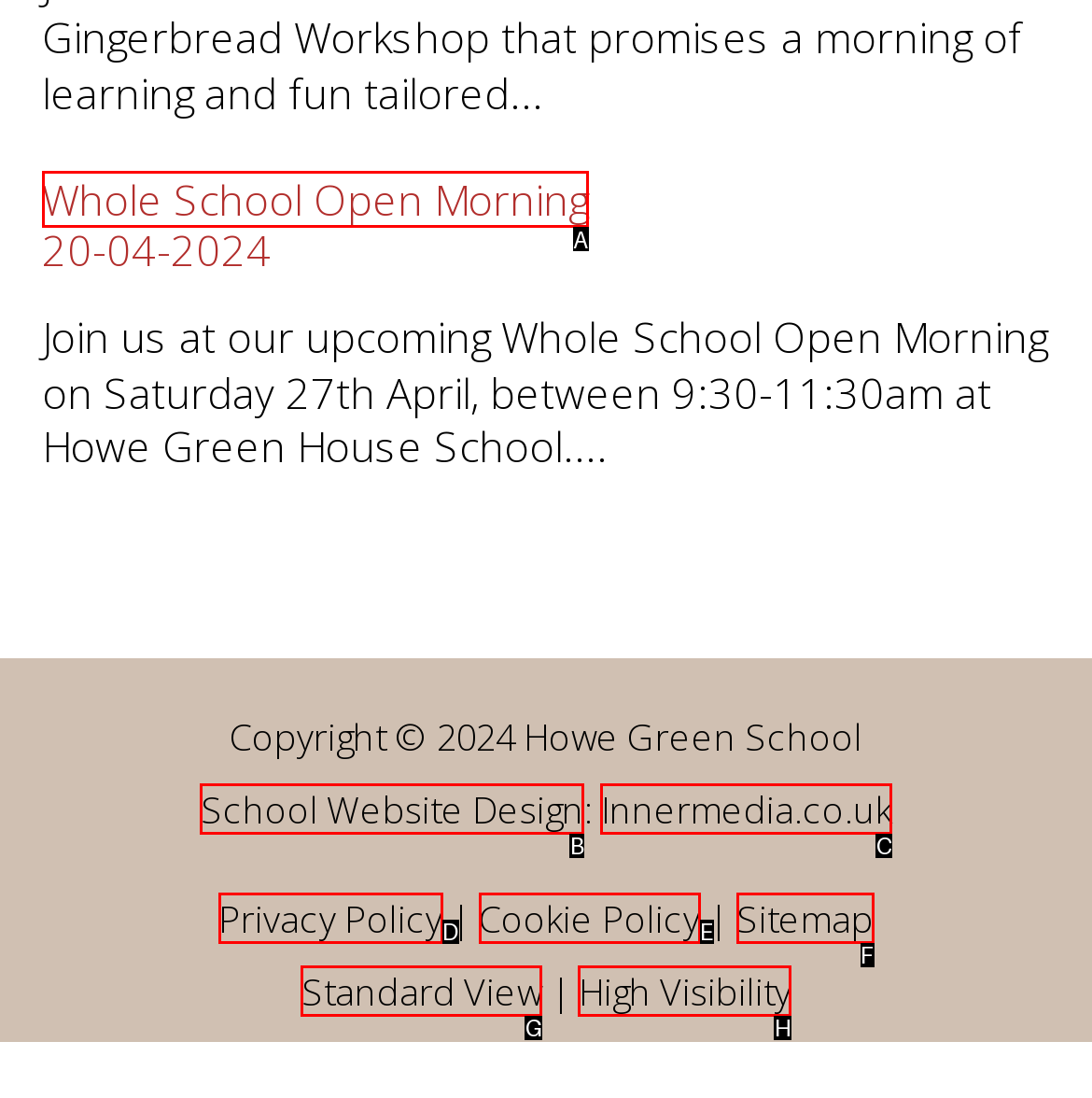With the provided description: Media, select the most suitable HTML element. Respond with the letter of the selected option.

None